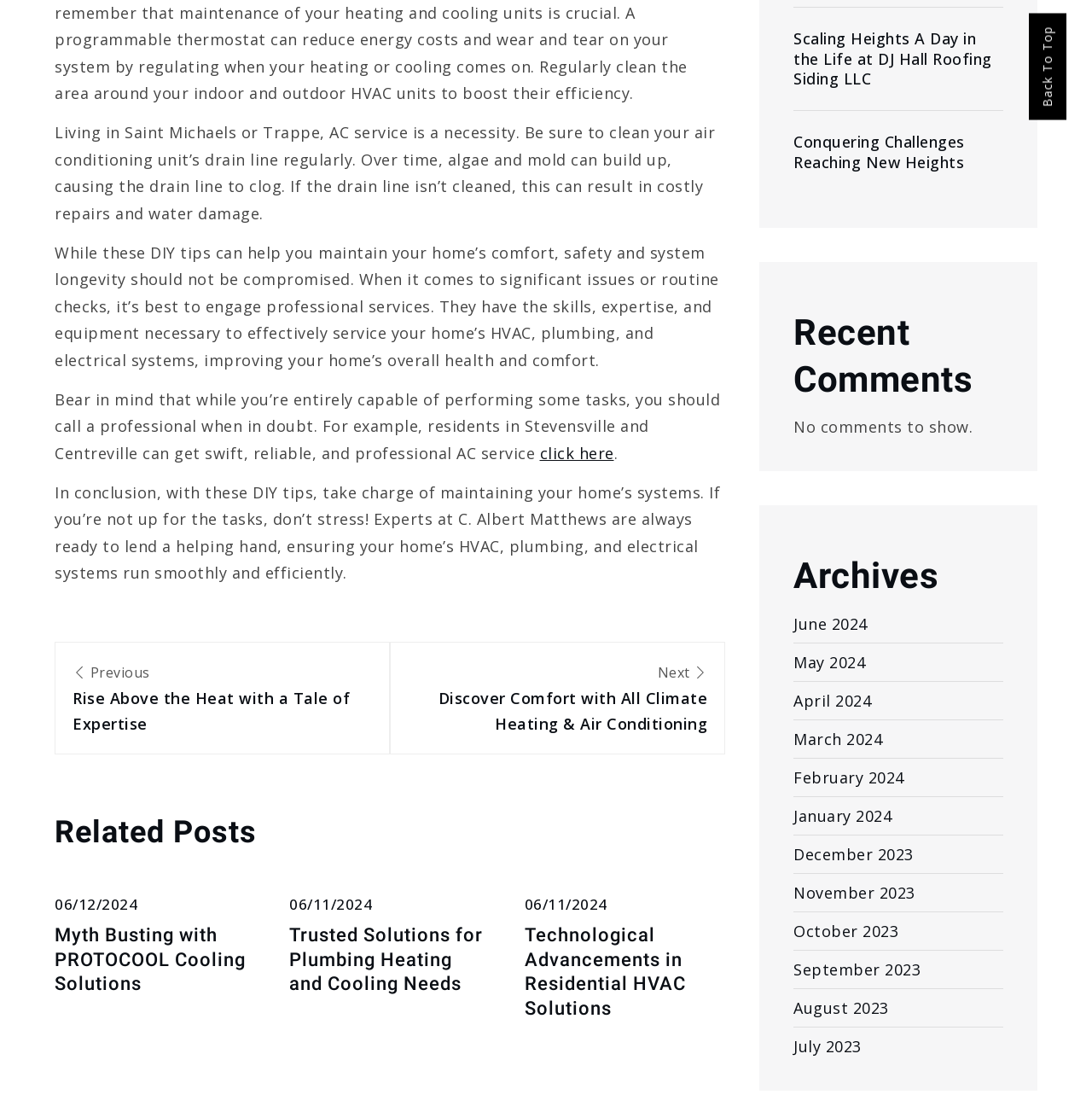Determine the bounding box coordinates of the element that should be clicked to execute the following command: "view related post".

[0.05, 0.724, 0.664, 0.773]